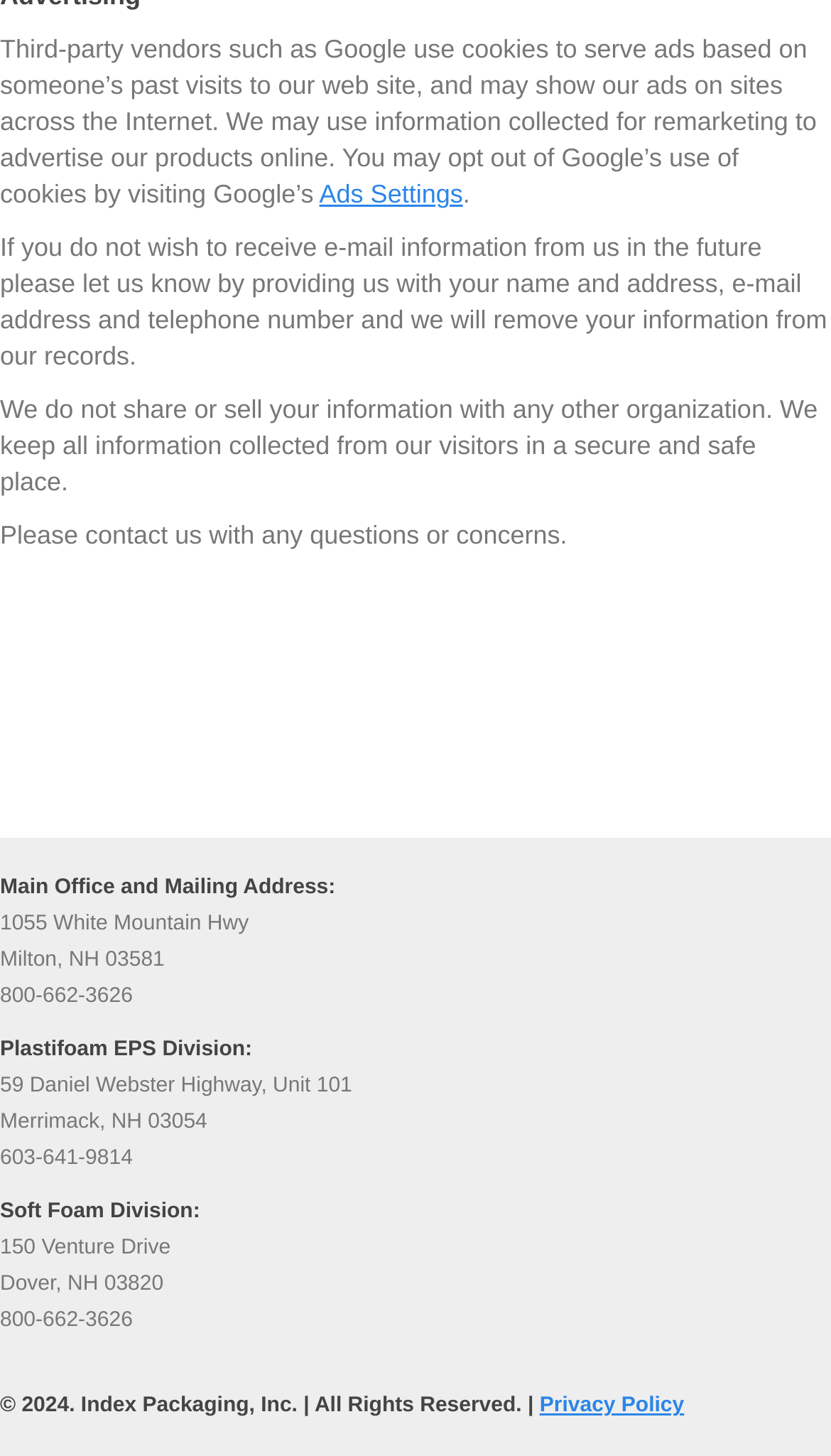How many divisions are listed on the webpage?
Use the screenshot to answer the question with a single word or phrase.

3